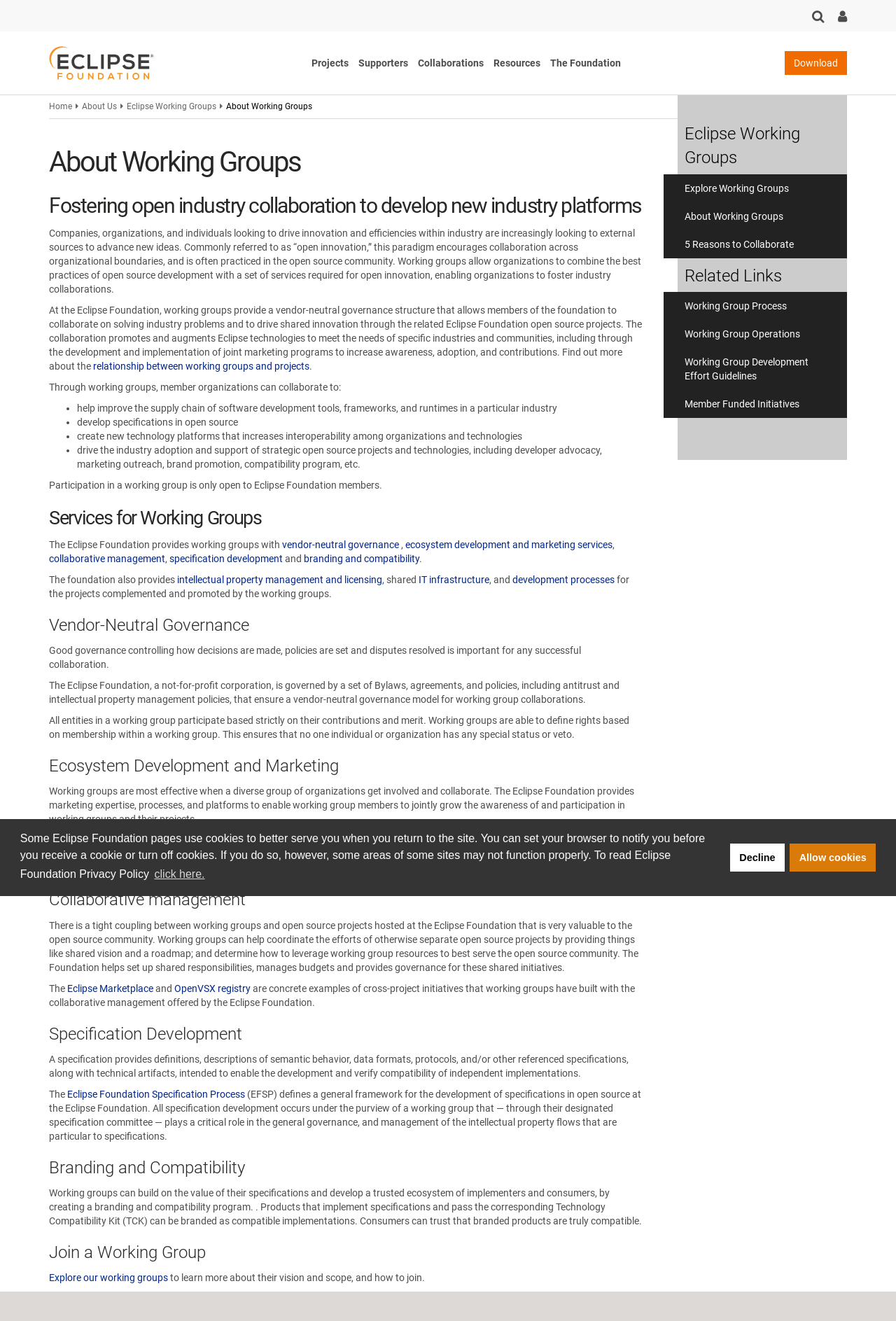Identify the bounding box coordinates of the area you need to click to perform the following instruction: "Download Eclipse".

[0.876, 0.039, 0.945, 0.057]